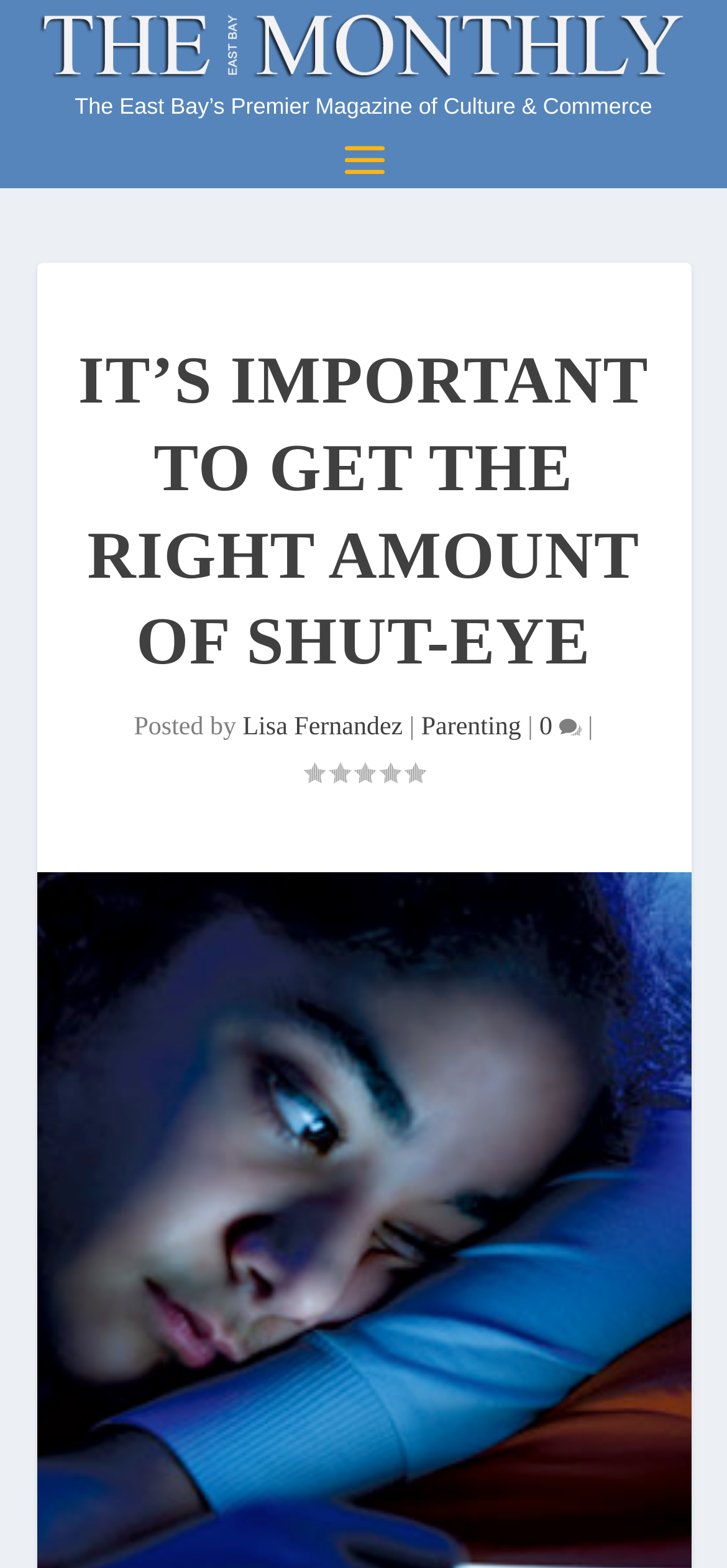Please find and report the primary heading text from the webpage.

IT’S IMPORTANT TO GET THE RIGHT AMOUNT OF SHUT-EYE